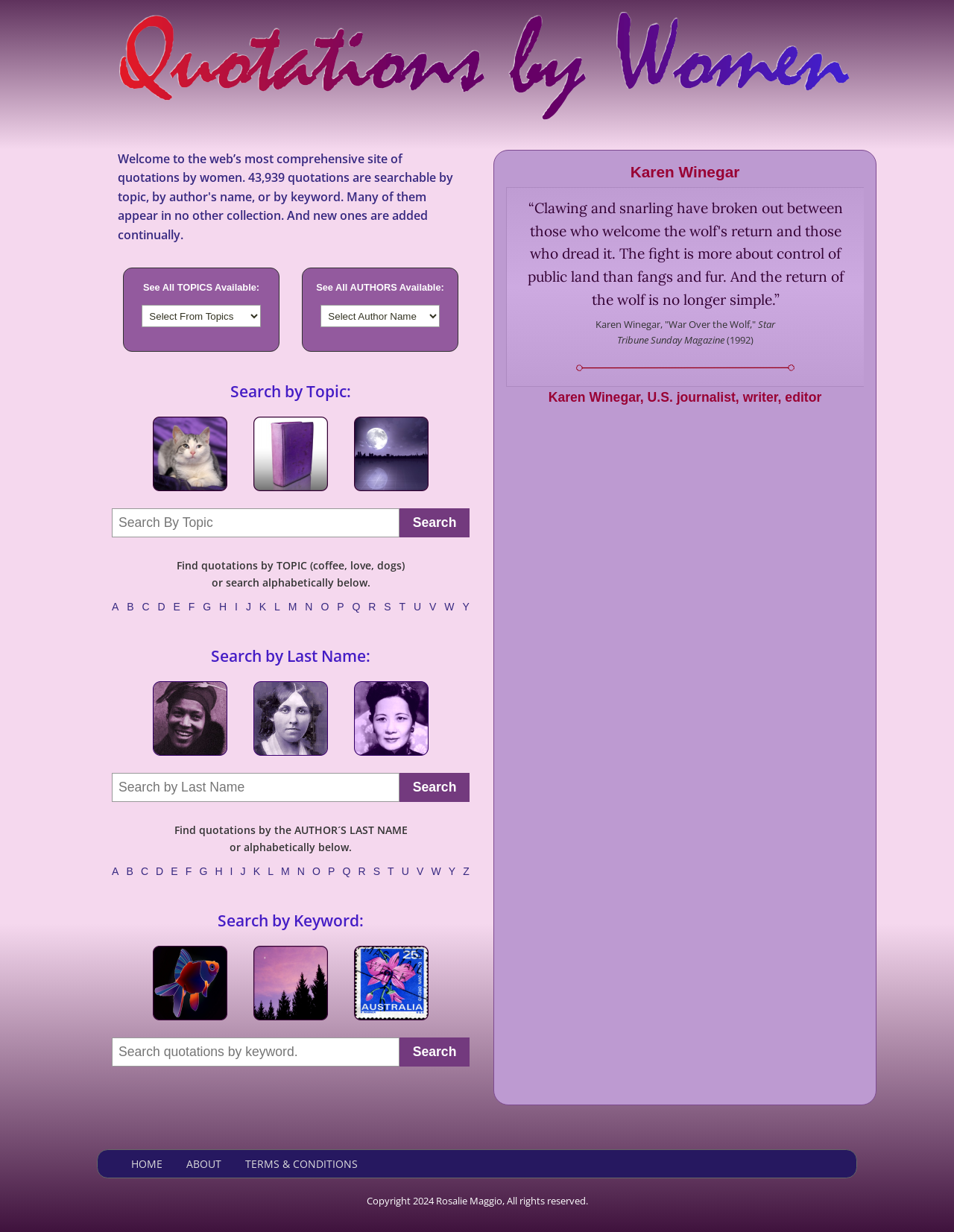Extract the main heading from the webpage content.

Welcome to the web’s most comprehensive site of quotations by women. 43,939 quotations are searchable by topic, by author's name, or by keyword. Many of them appear in no other collection. And new ones are added continually.